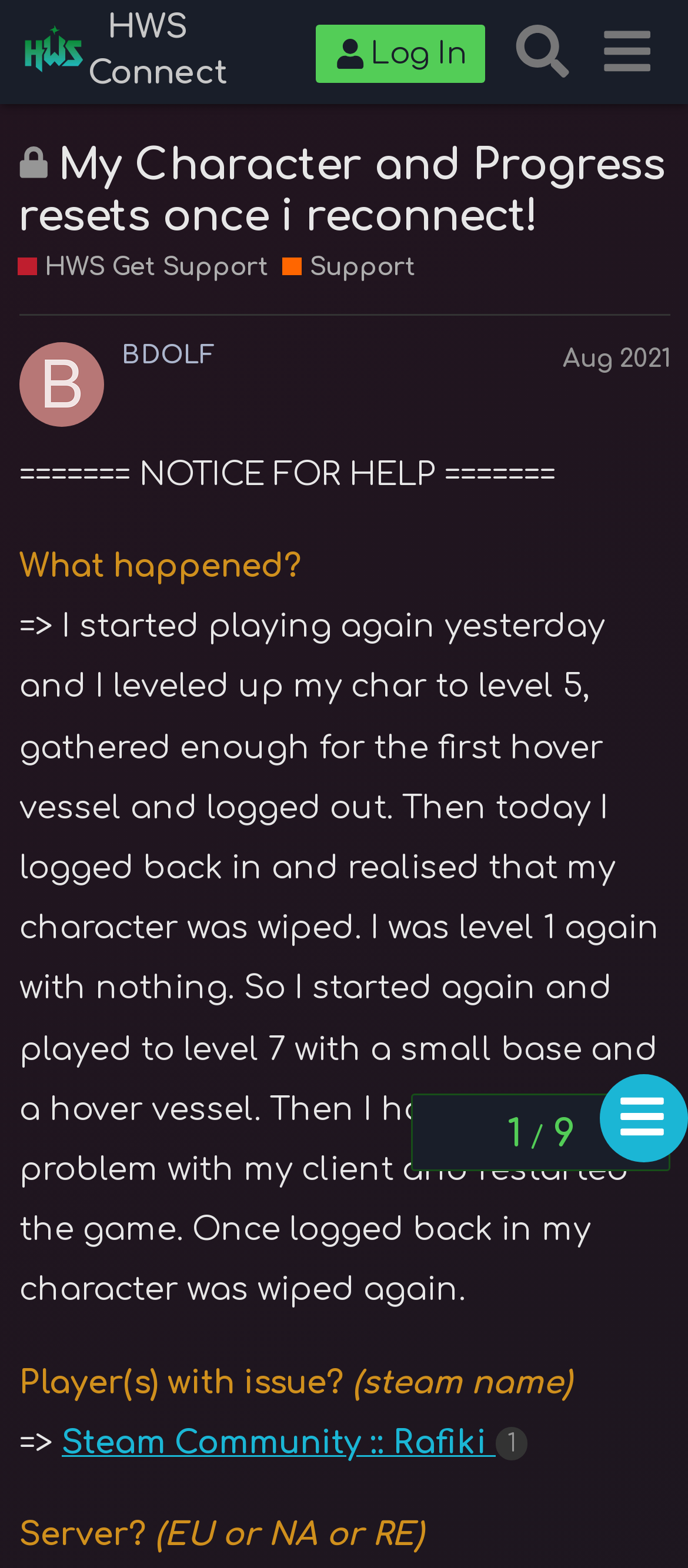Please identify the bounding box coordinates of the area that needs to be clicked to fulfill the following instruction: "Search the forum."

[0.726, 0.006, 0.85, 0.06]